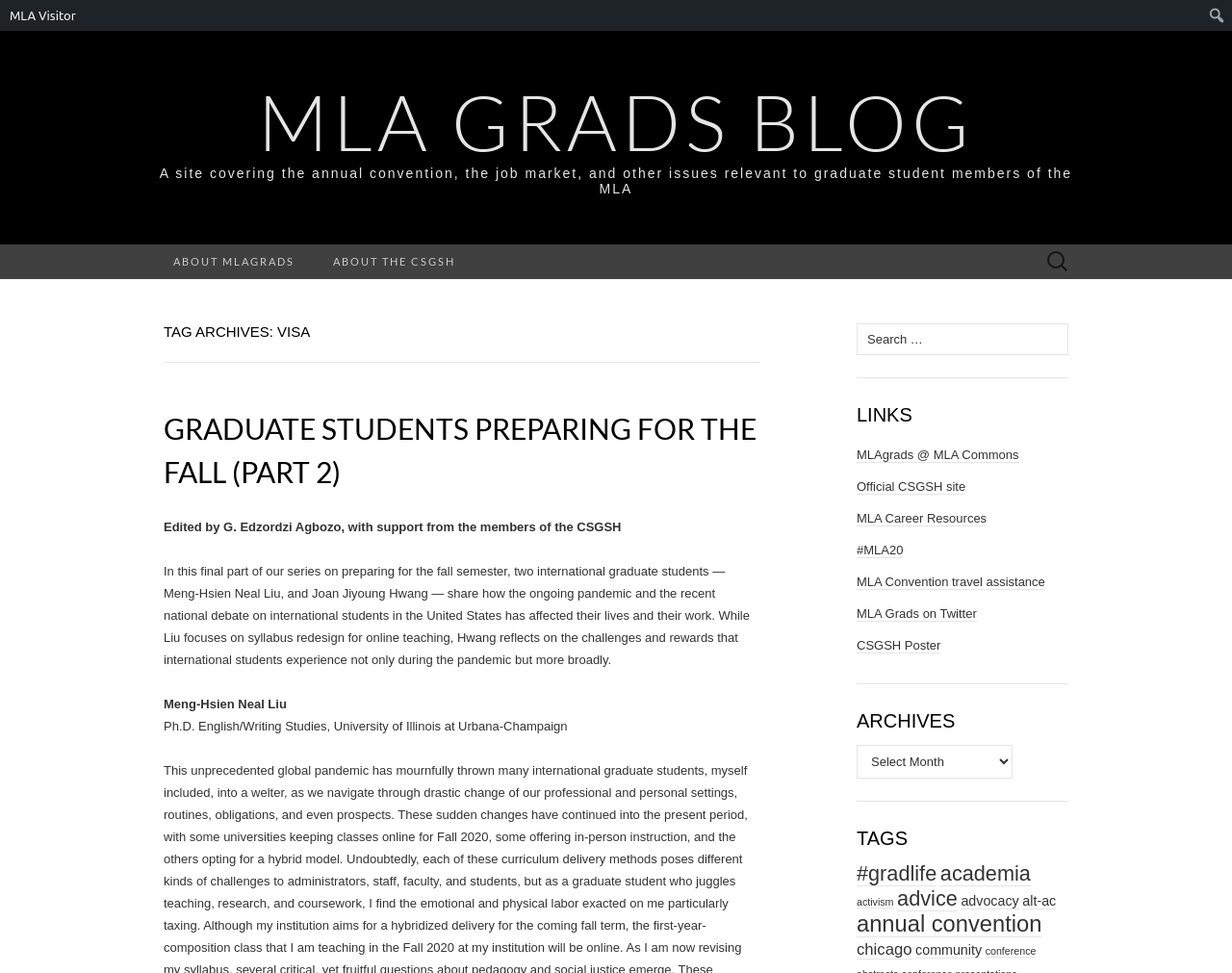Could you please study the image and provide a detailed answer to the question:
How many tags are listed on the webpage?

I found the 'TAGS' heading and counted the number of link elements underneath it. There are 9 tags, including '#gradlife', 'academia', and others.